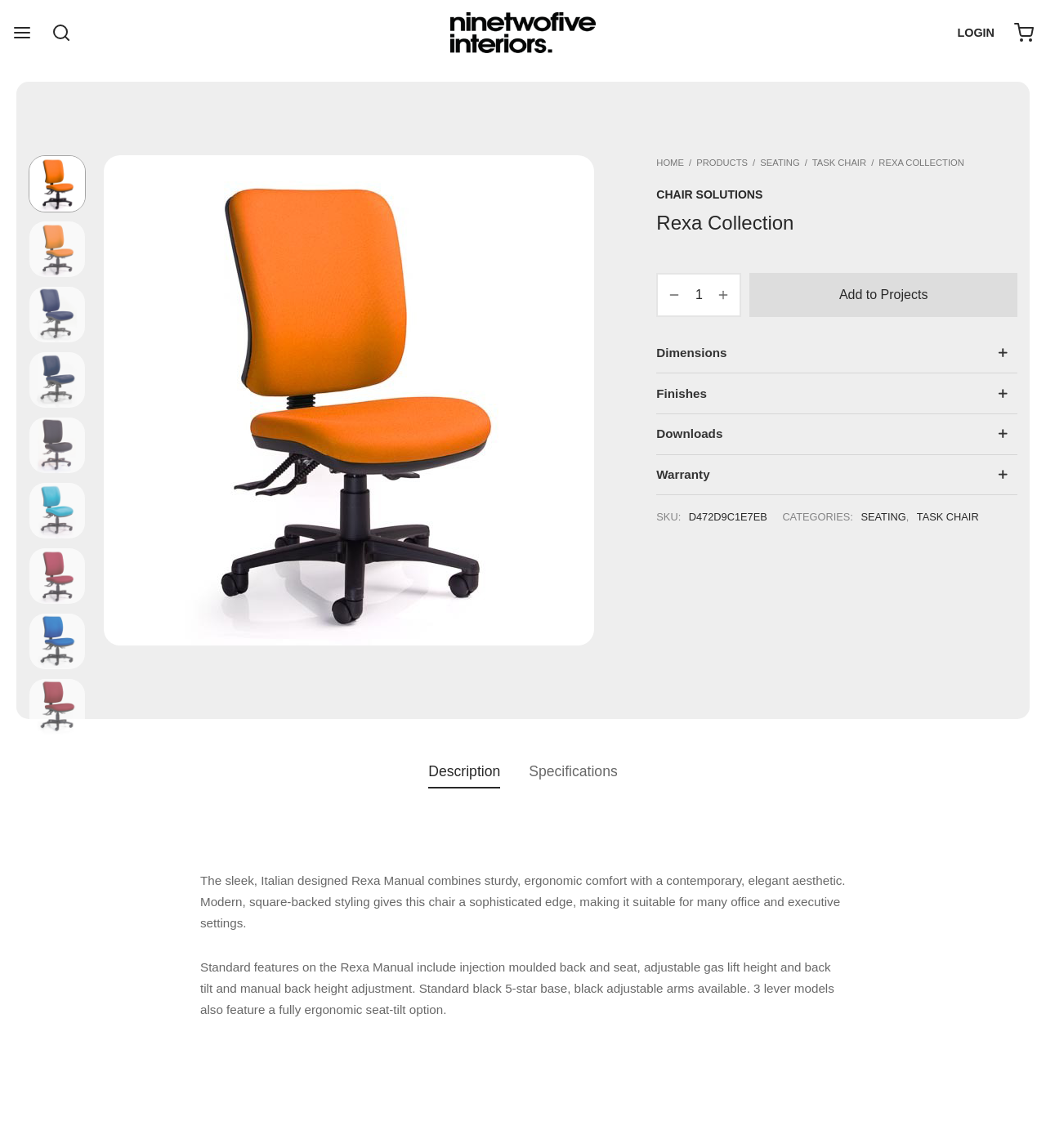What is the material of the back and seat?
Please give a detailed and elaborate answer to the question.

I found the answer by reading the product description, which says 'Standard features on the Rexa Manual include injection moulded back and seat...'. This indicates that the back and seat of the product are made of injection moulded material.